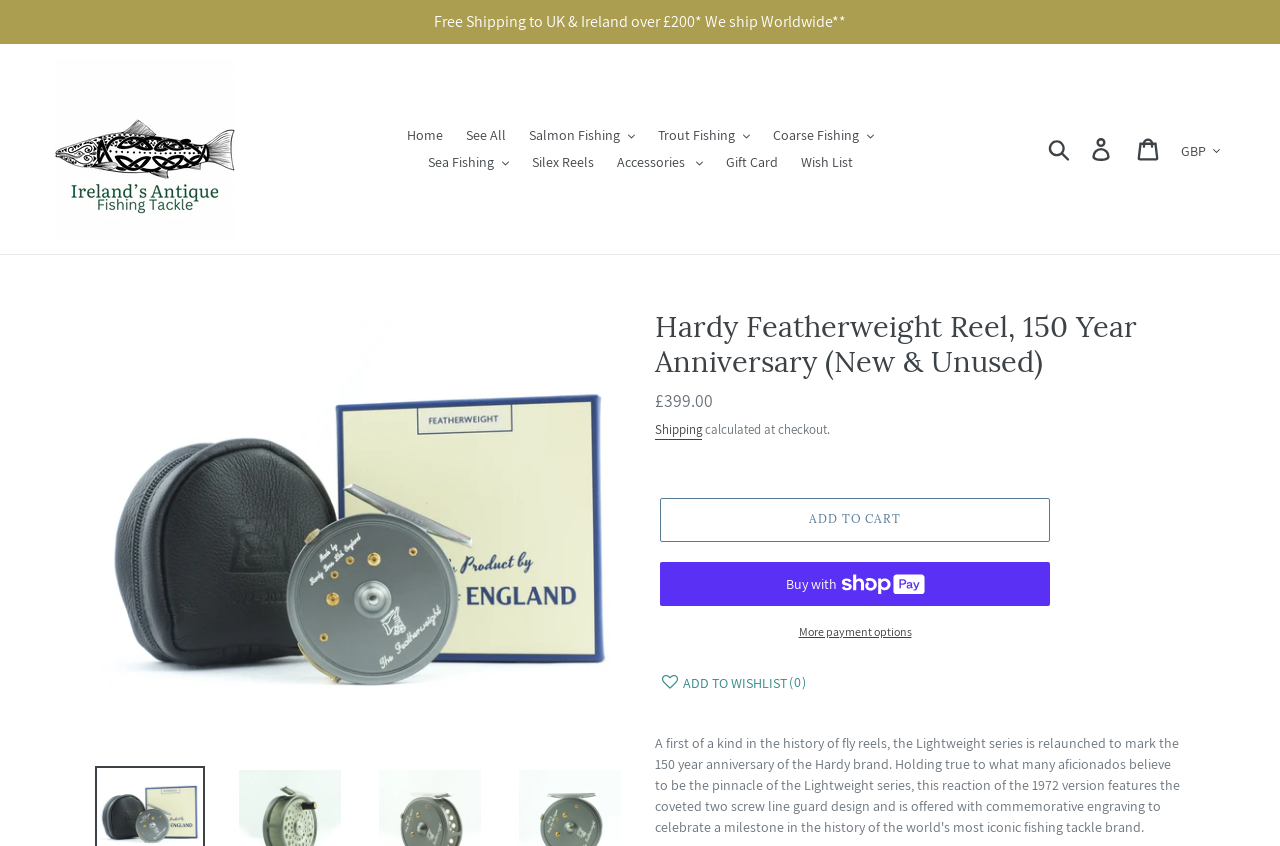Determine and generate the text content of the webpage's headline.

Hardy Featherweight Reel, 150 Year Anniversary (New & Unused)